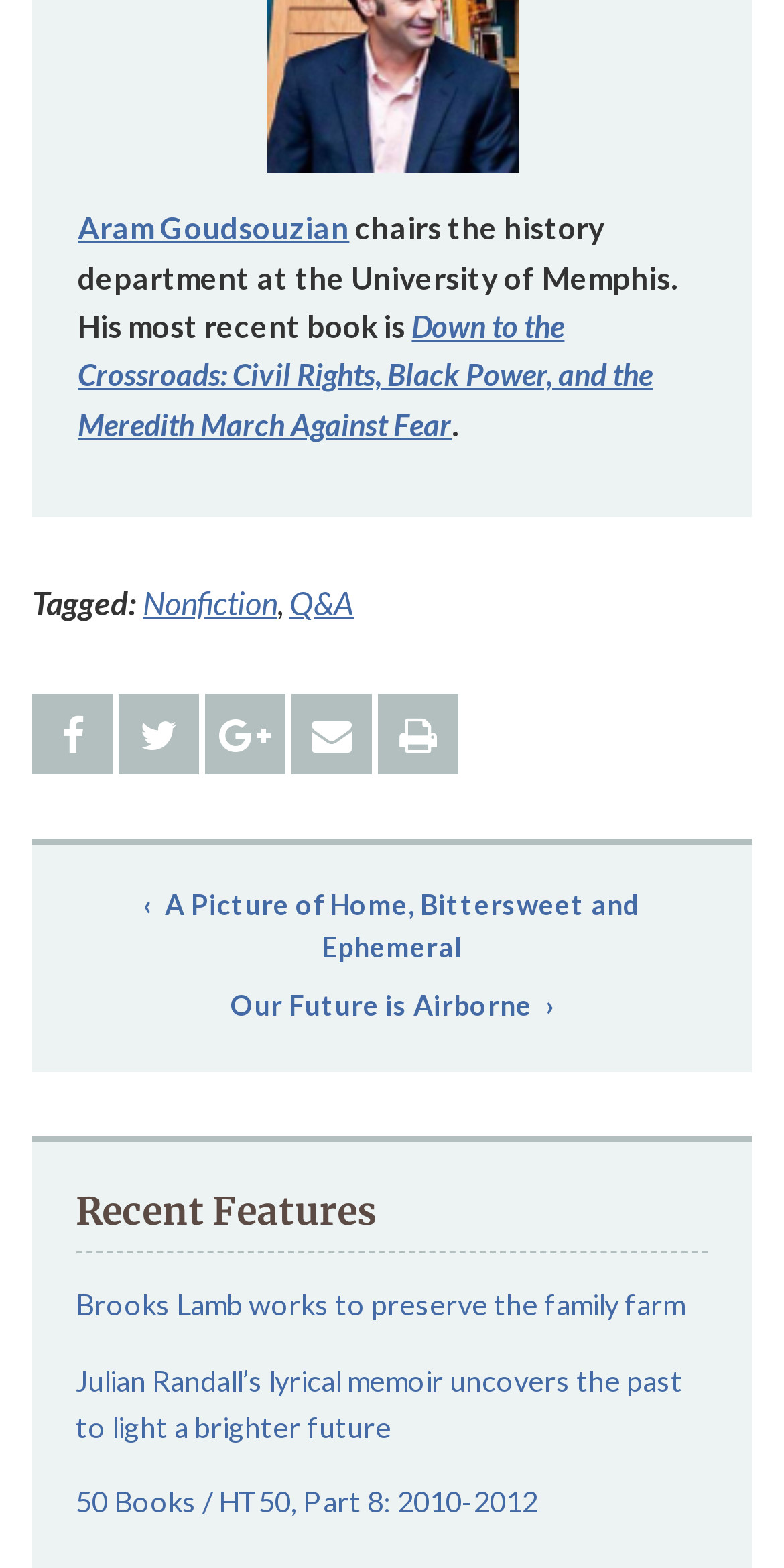Locate the bounding box coordinates of the element you need to click to accomplish the task described by this instruction: "Read Brooks Lamb's feature".

[0.096, 0.818, 0.904, 0.847]